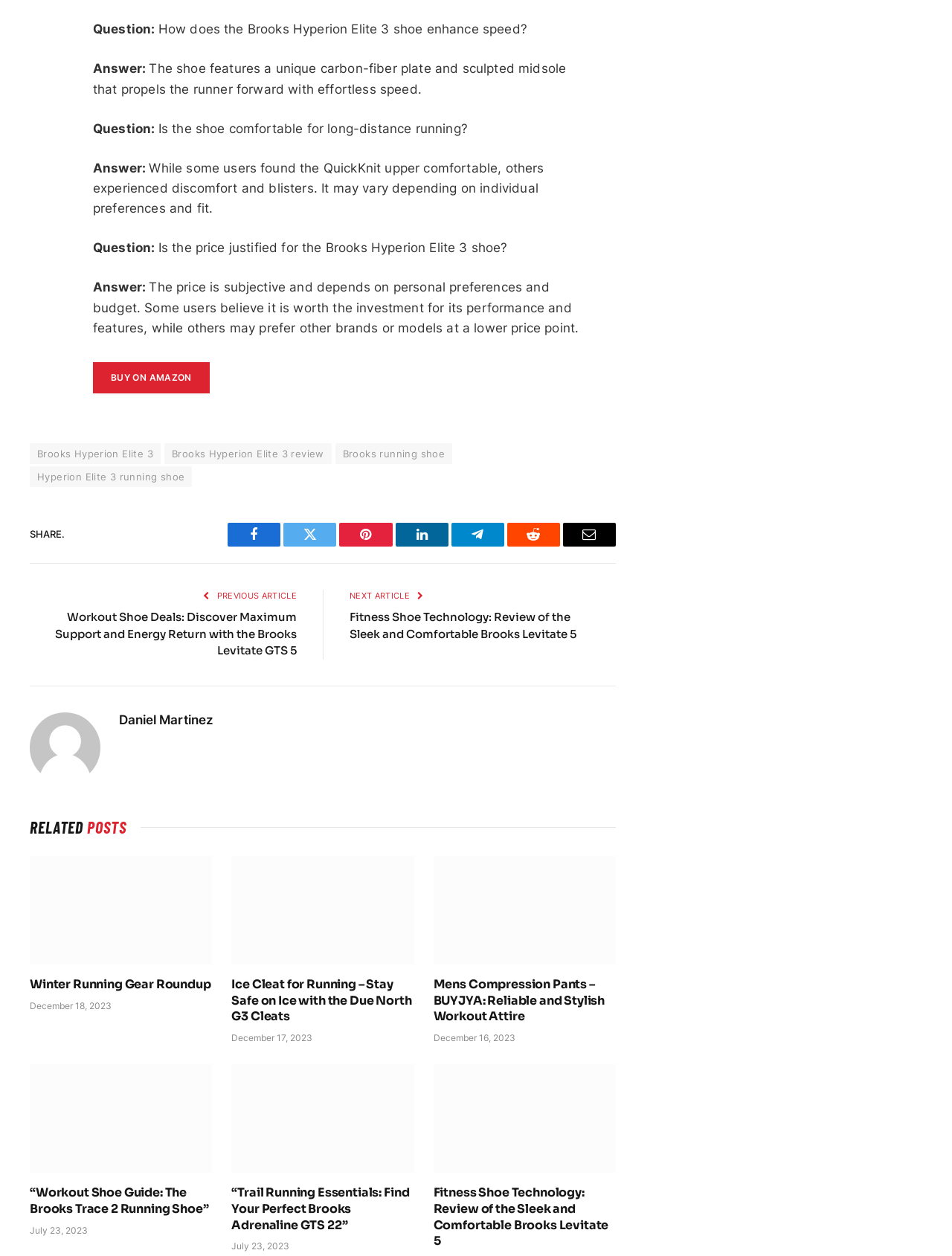What is the topic of the article 'Fitness Shoe Technology: Review of the Sleek and Comfortable Brooks Levitate 5'?
Identify the answer in the screenshot and reply with a single word or phrase.

Fitness shoe technology